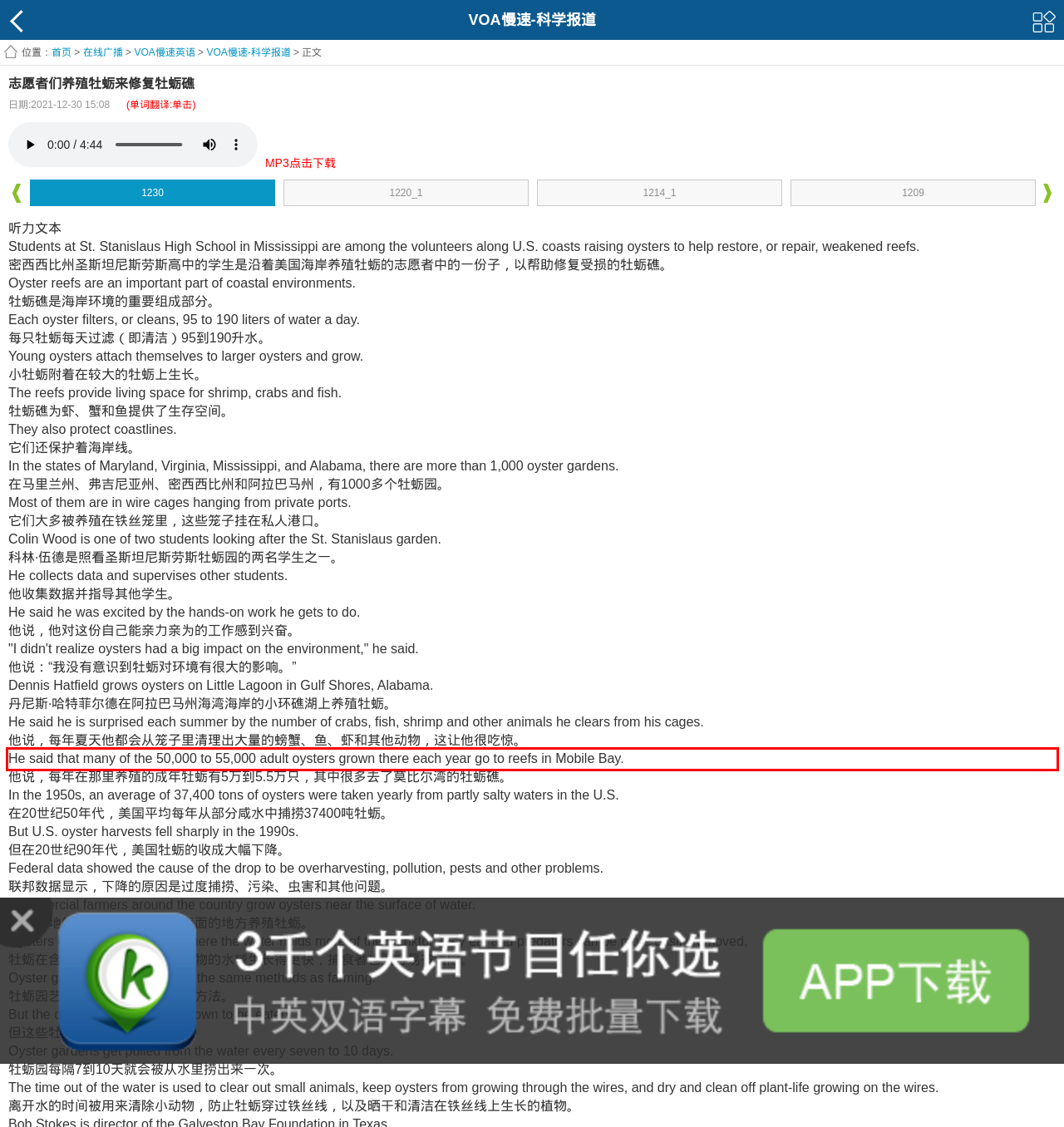Please perform OCR on the text within the red rectangle in the webpage screenshot and return the text content.

He said that many of the 50,000 to 55,000 adult oysters grown there each year go to reefs in Mobile Bay.